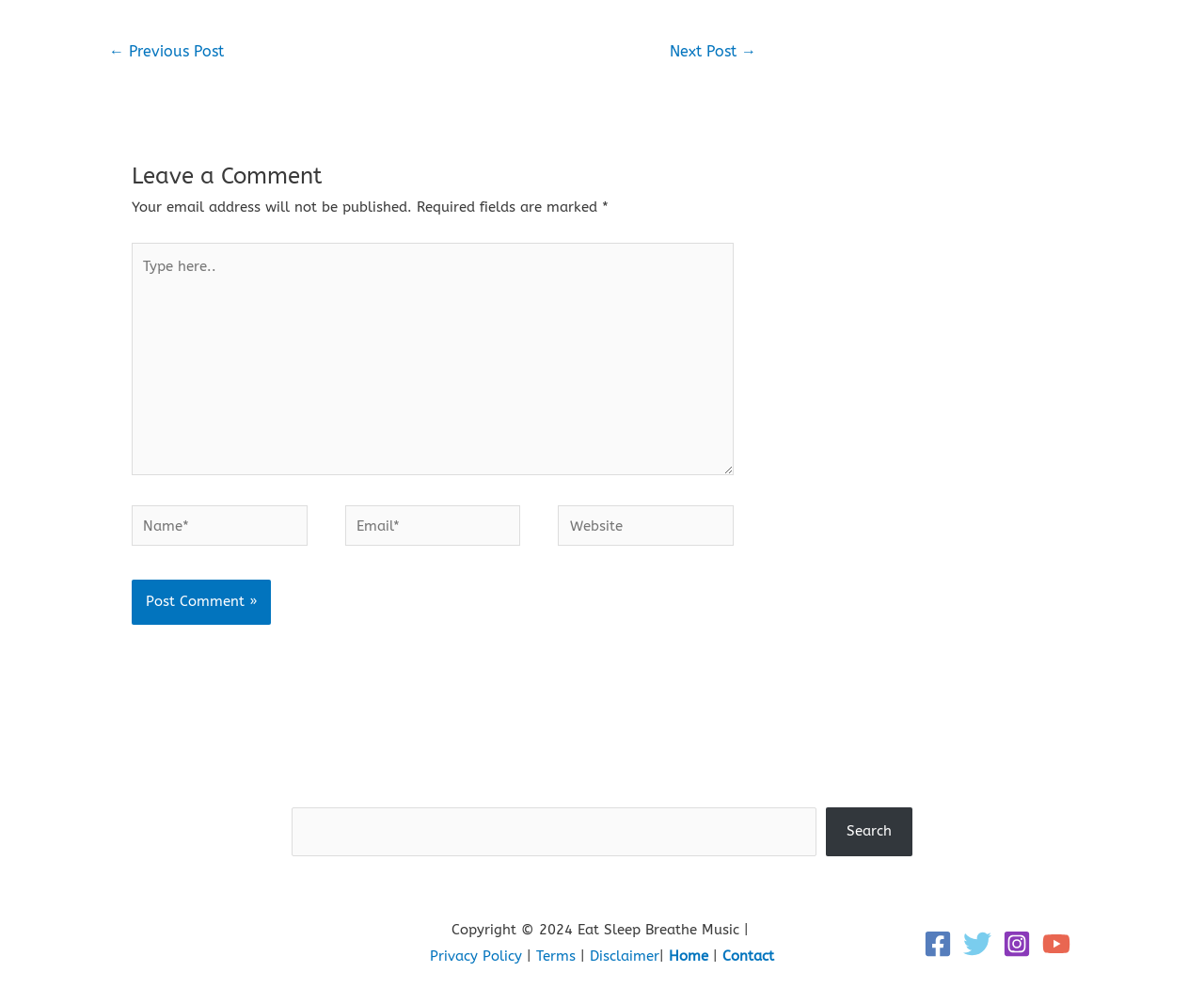Determine the bounding box coordinates of the element's region needed to click to follow the instruction: "Leave a comment". Provide these coordinates as four float numbers between 0 and 1, formatted as [left, top, right, bottom].

[0.109, 0.16, 0.609, 0.197]